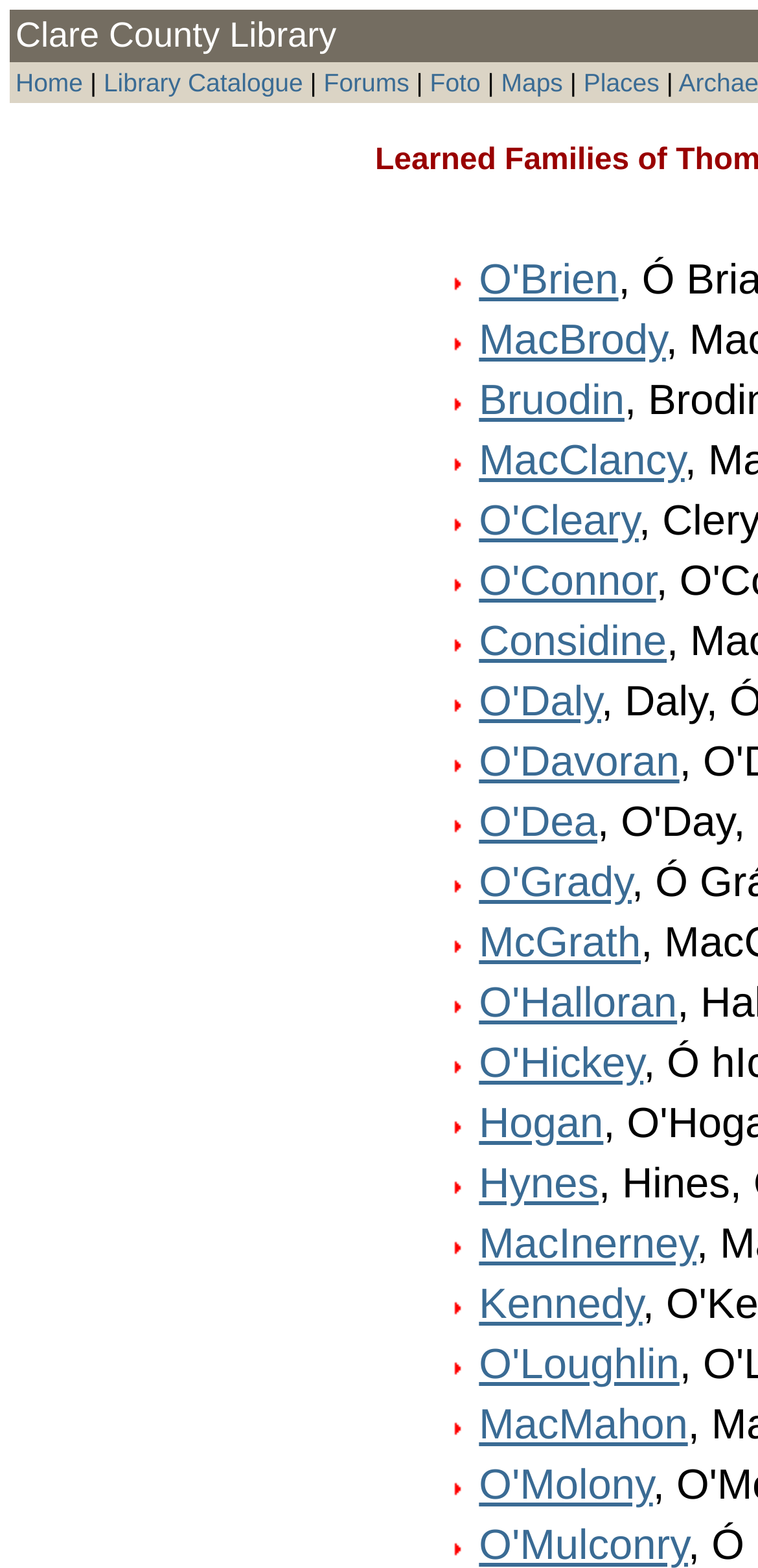Find the bounding box coordinates of the element to click in order to complete the given instruction: "go to home page."

[0.021, 0.043, 0.109, 0.062]